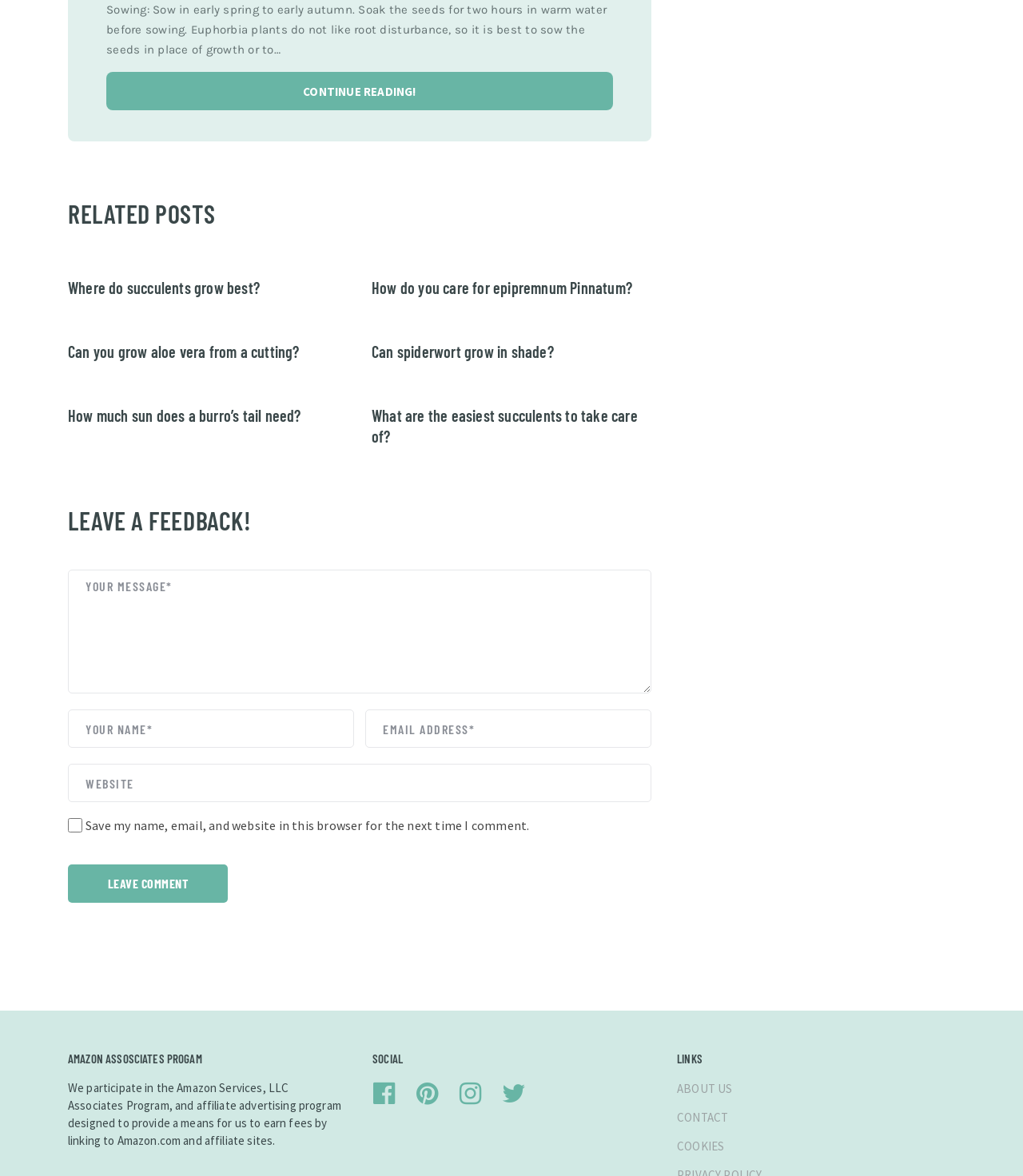Please identify the bounding box coordinates of the element's region that should be clicked to execute the following instruction: "Go back to top of the page". The bounding box coordinates must be four float numbers between 0 and 1, i.e., [left, top, right, bottom].

None